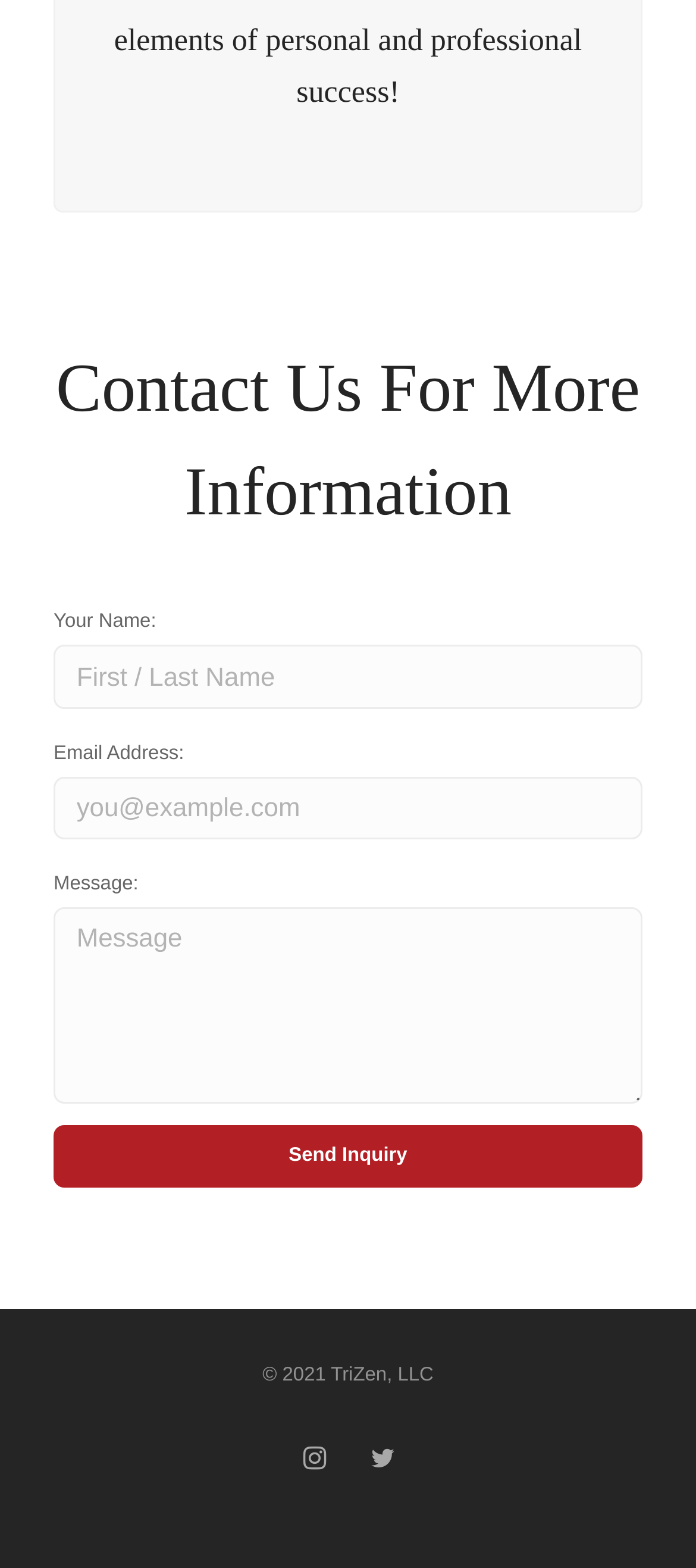Please study the image and answer the question comprehensively:
Is the message field in the contact form required?

The message field in the contact form is not required because it does not have the 'required: True' attribute, unlike the name and email address fields.